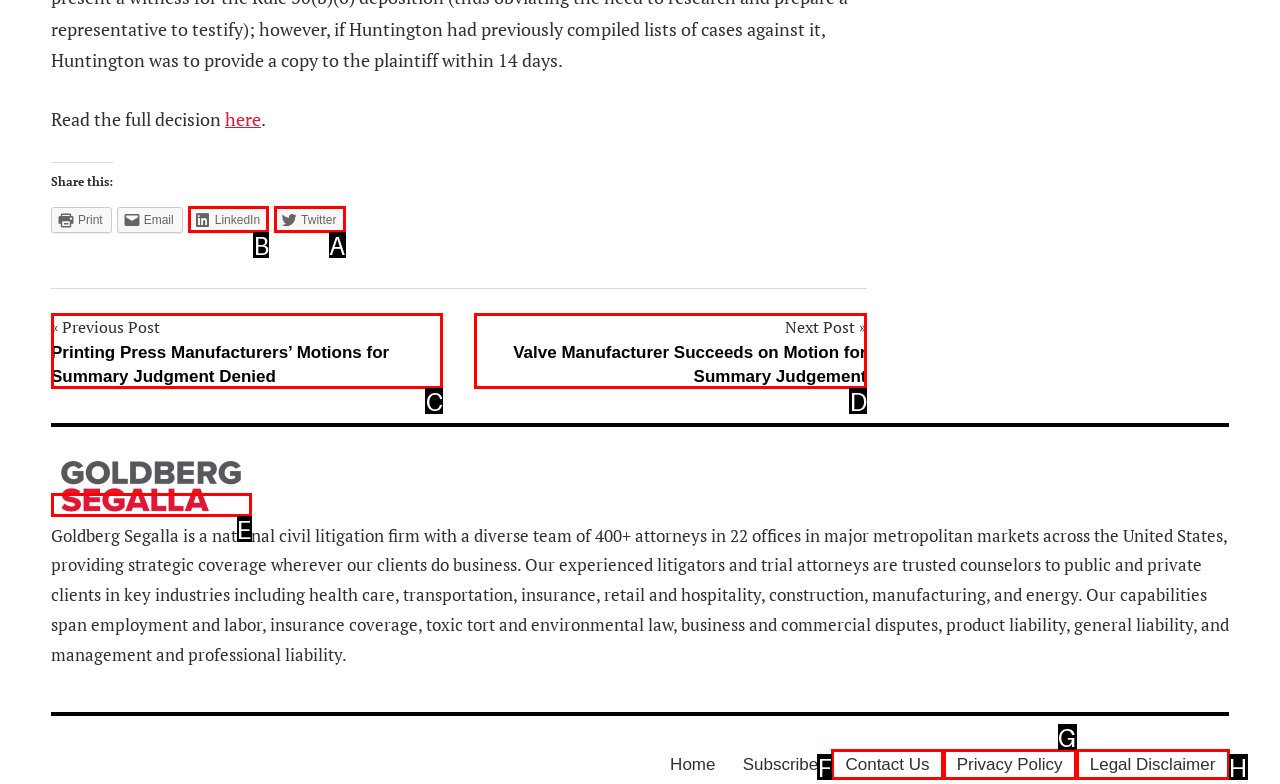Select the correct option from the given choices to perform this task: jump to page. Provide the letter of that option.

None